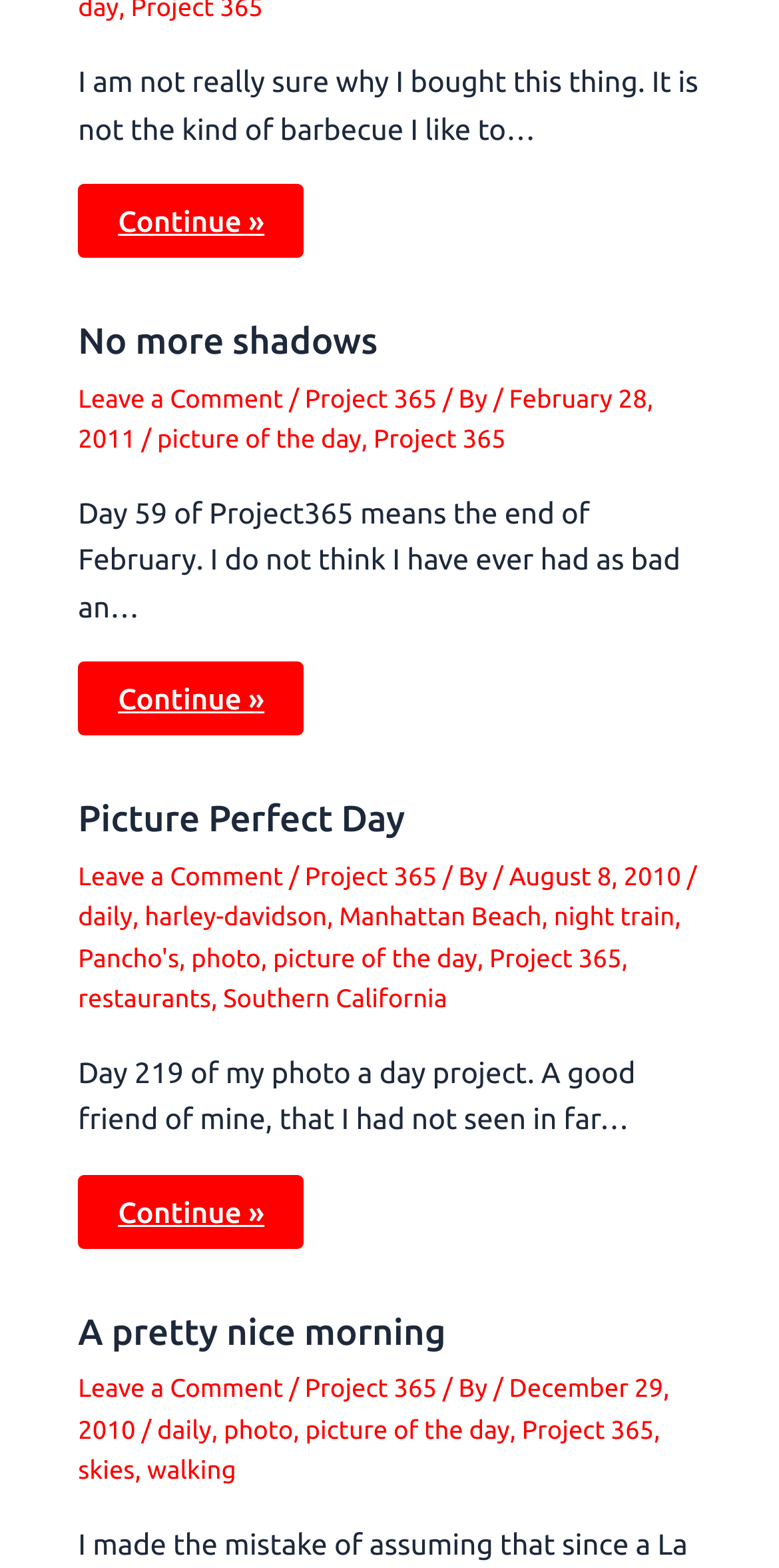Determine the bounding box of the UI element mentioned here: "Leave a Comment". The coordinates must be in the format [left, top, right, bottom] with values ranging from 0 to 1.

[0.1, 0.877, 0.364, 0.895]